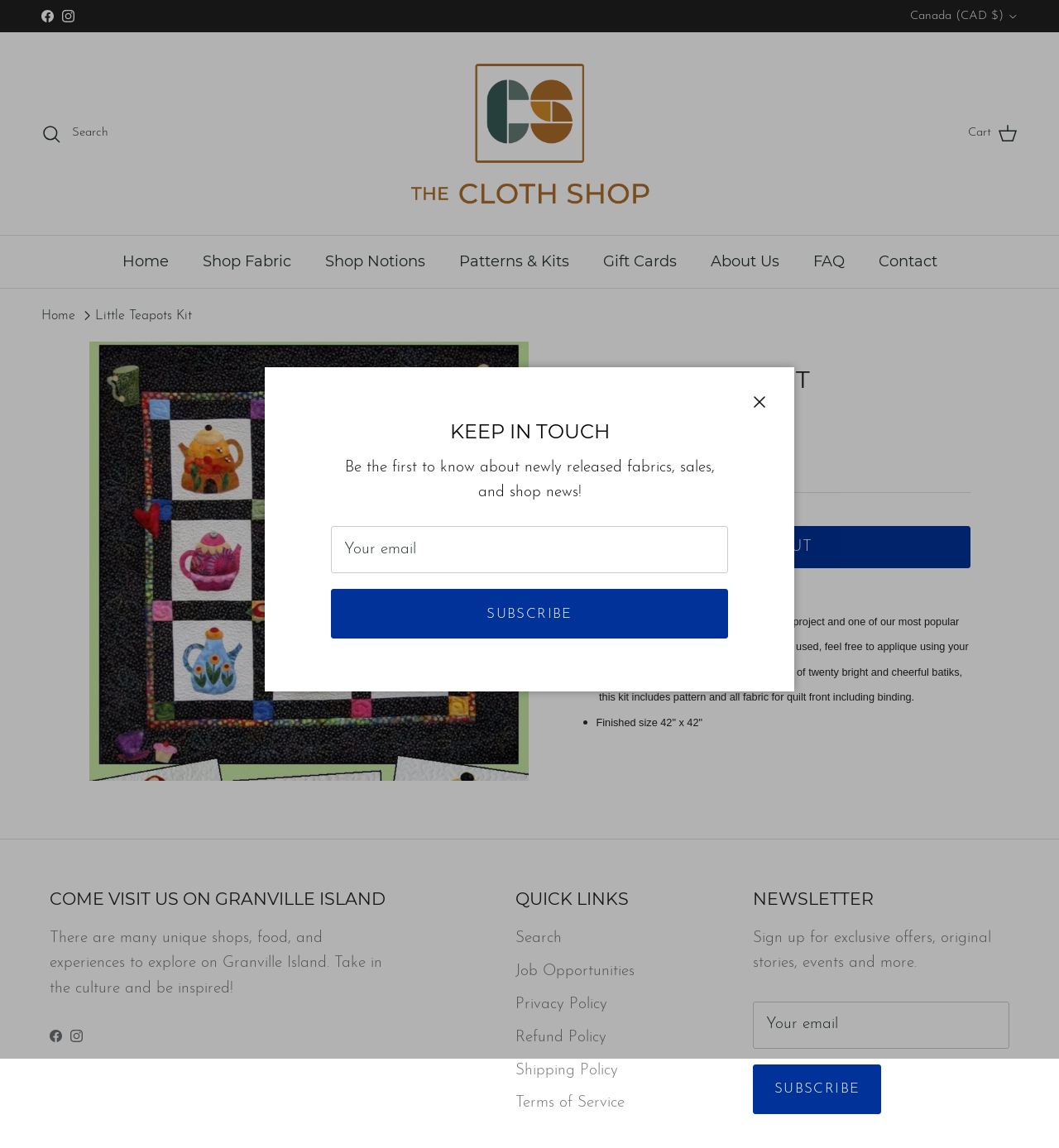Determine the bounding box coordinates of the clickable element necessary to fulfill the instruction: "Select country or region". Provide the coordinates as four float numbers within the 0 to 1 range, i.e., [left, top, right, bottom].

[0.859, 0.001, 0.961, 0.027]